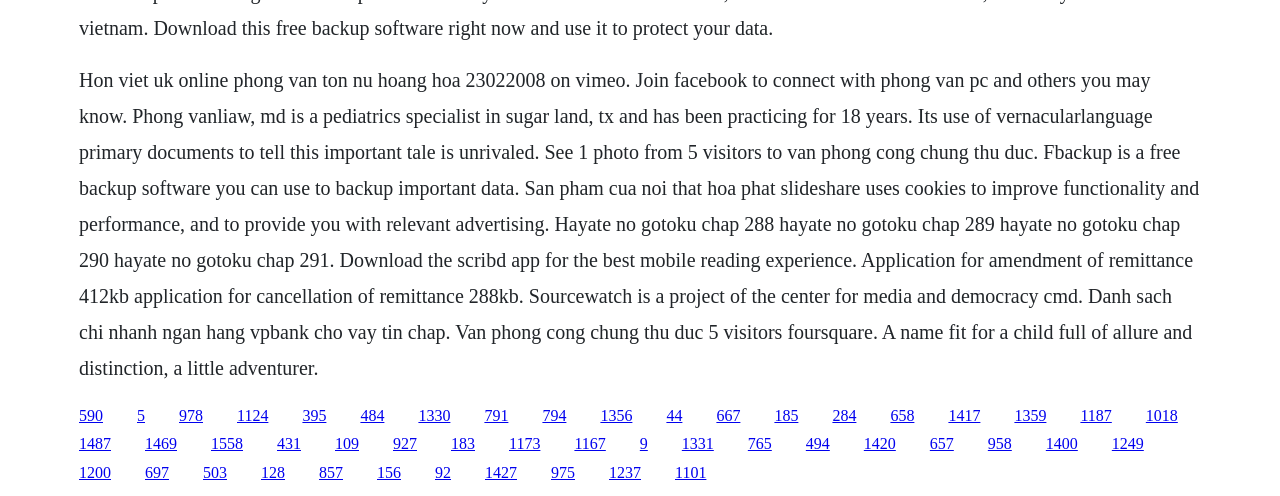Can you determine the bounding box coordinates of the area that needs to be clicked to fulfill the following instruction: "Click the link '1330'"?

[0.327, 0.82, 0.352, 0.854]